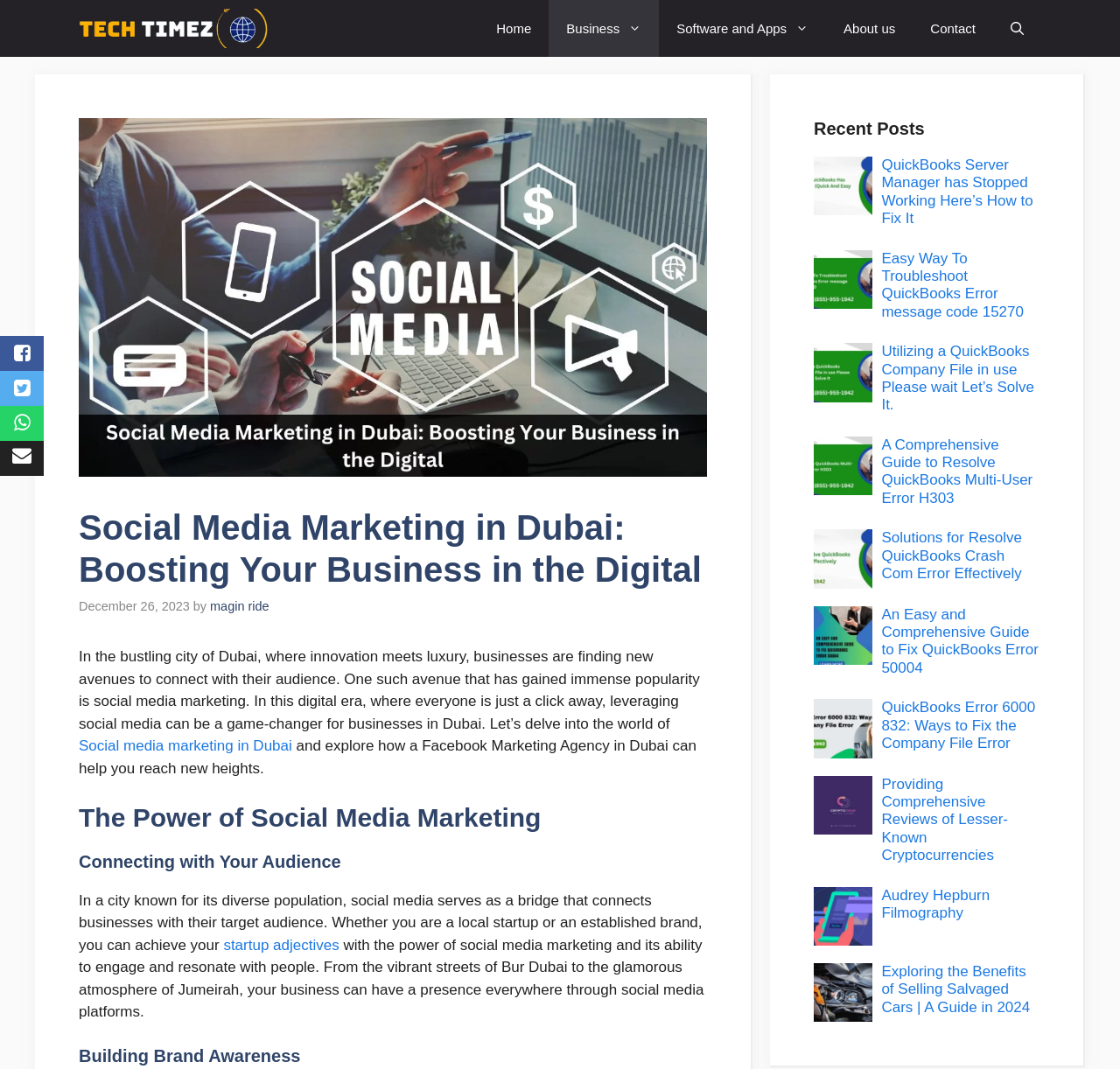Give a short answer using one word or phrase for the question:
What is the main topic of the webpage?

Social media marketing